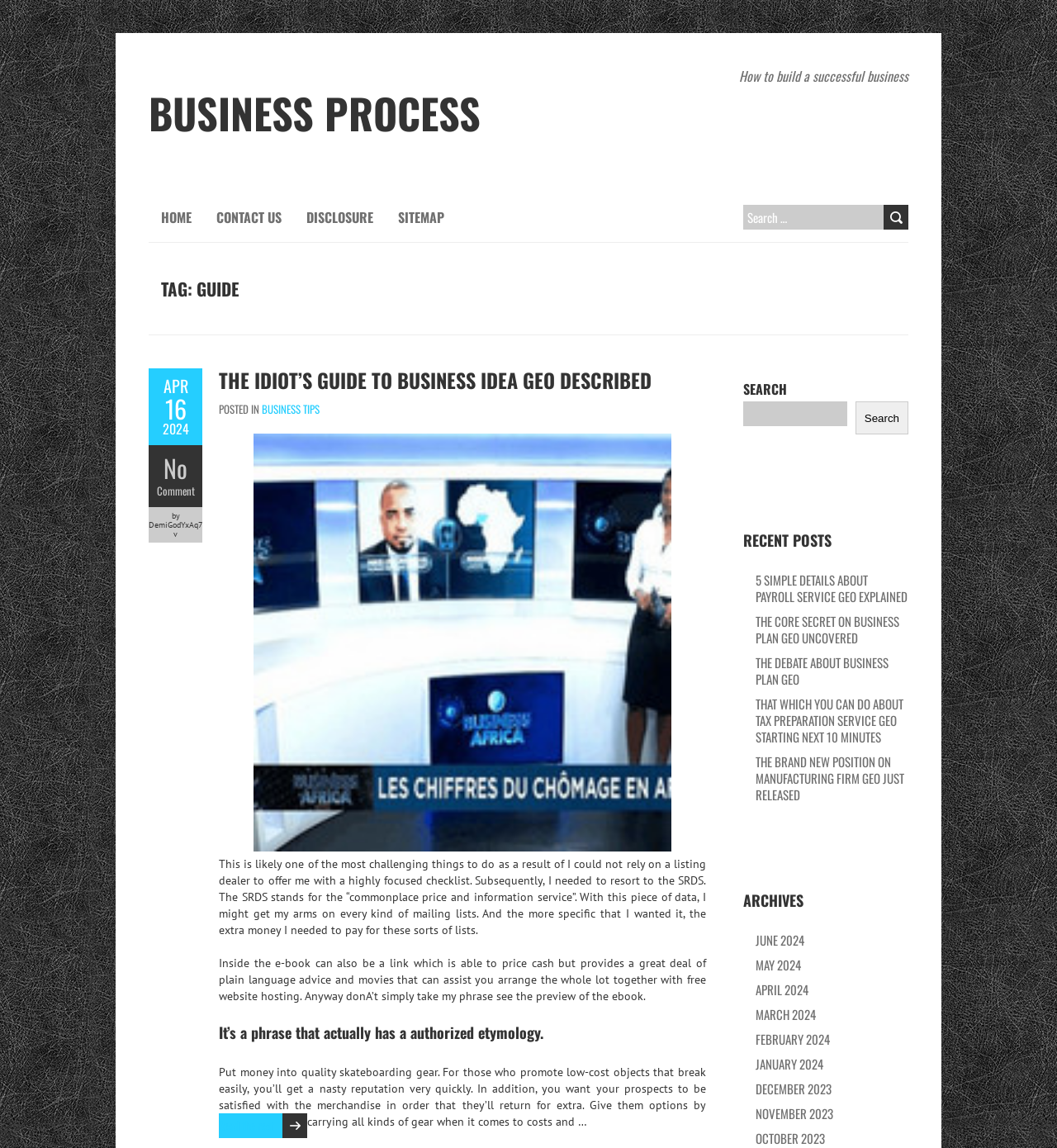Please identify the bounding box coordinates of the element's region that needs to be clicked to fulfill the following instruction: "View recent posts". The bounding box coordinates should consist of four float numbers between 0 and 1, i.e., [left, top, right, bottom].

[0.703, 0.46, 0.859, 0.481]